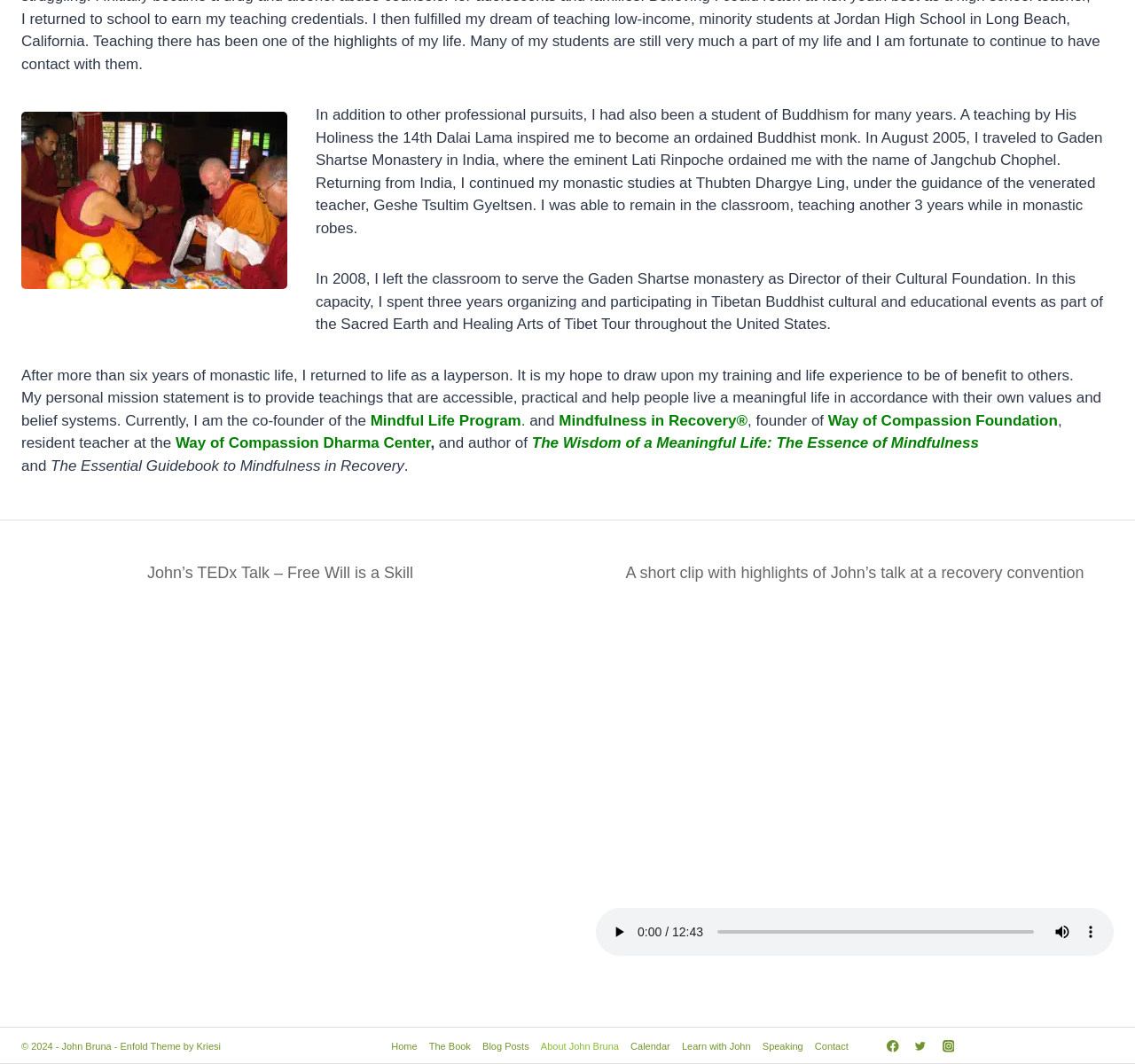What social media platforms are linked on the webpage?
Could you please answer the question thoroughly and with as much detail as possible?

The webpage has links to Facebook, Twitter, and Instagram, which are social media platforms. These links are located at the bottom of the webpage.